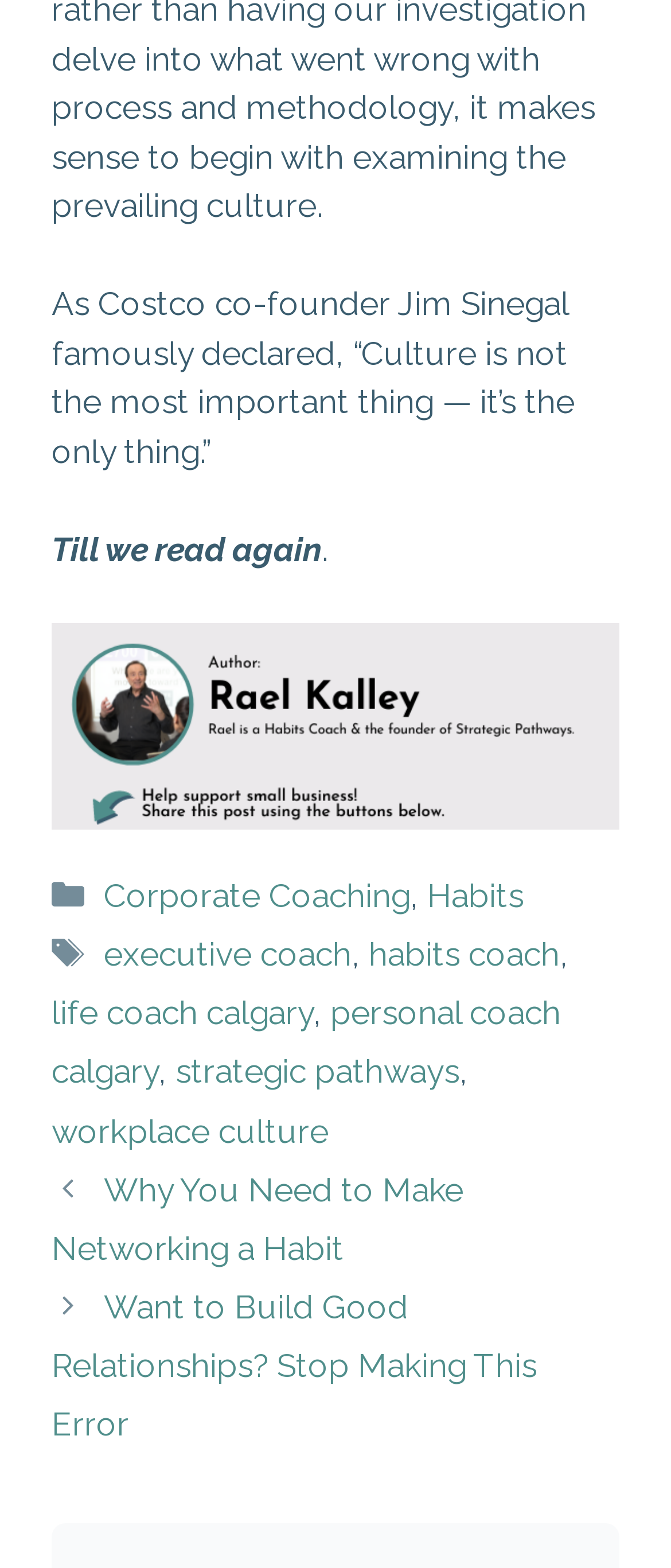Please answer the following question using a single word or phrase: 
What is the title of the first post?

Why You Need to Make Networking a Habit